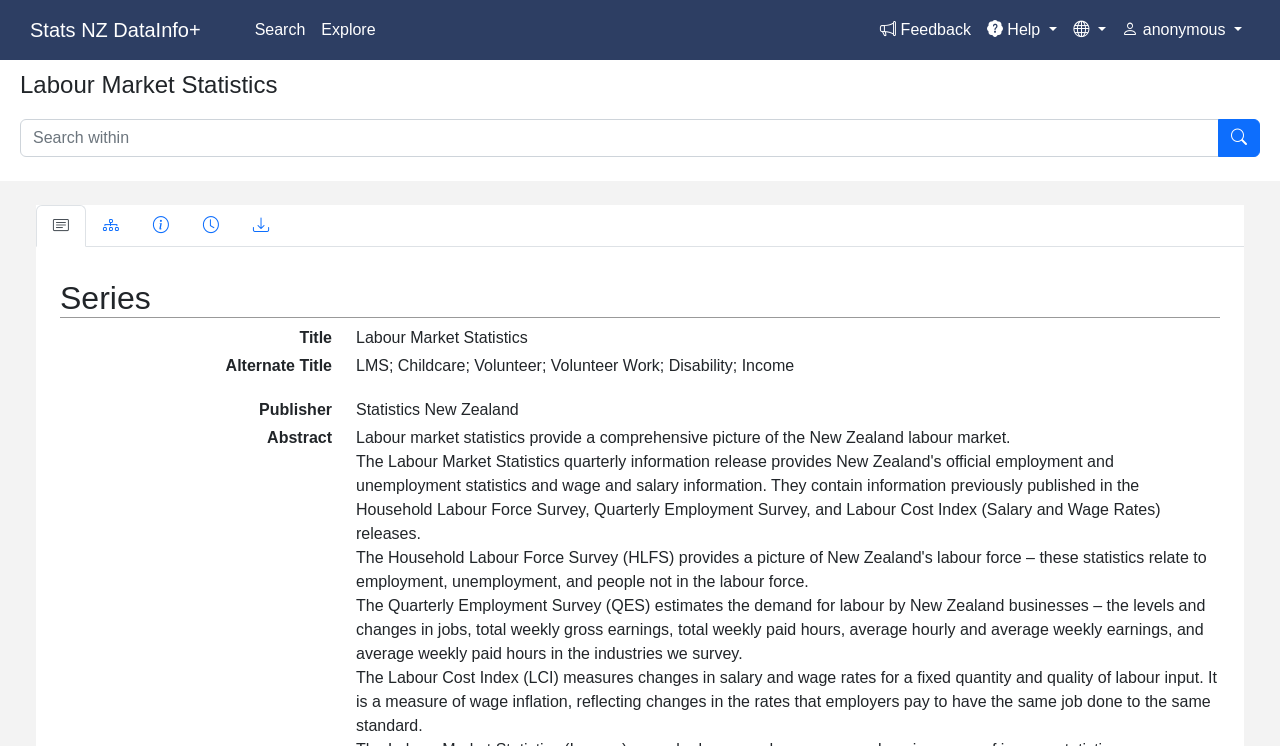Provide your answer in one word or a succinct phrase for the question: 
What is the name of the organization providing the labour market statistics?

Statistics New Zealand